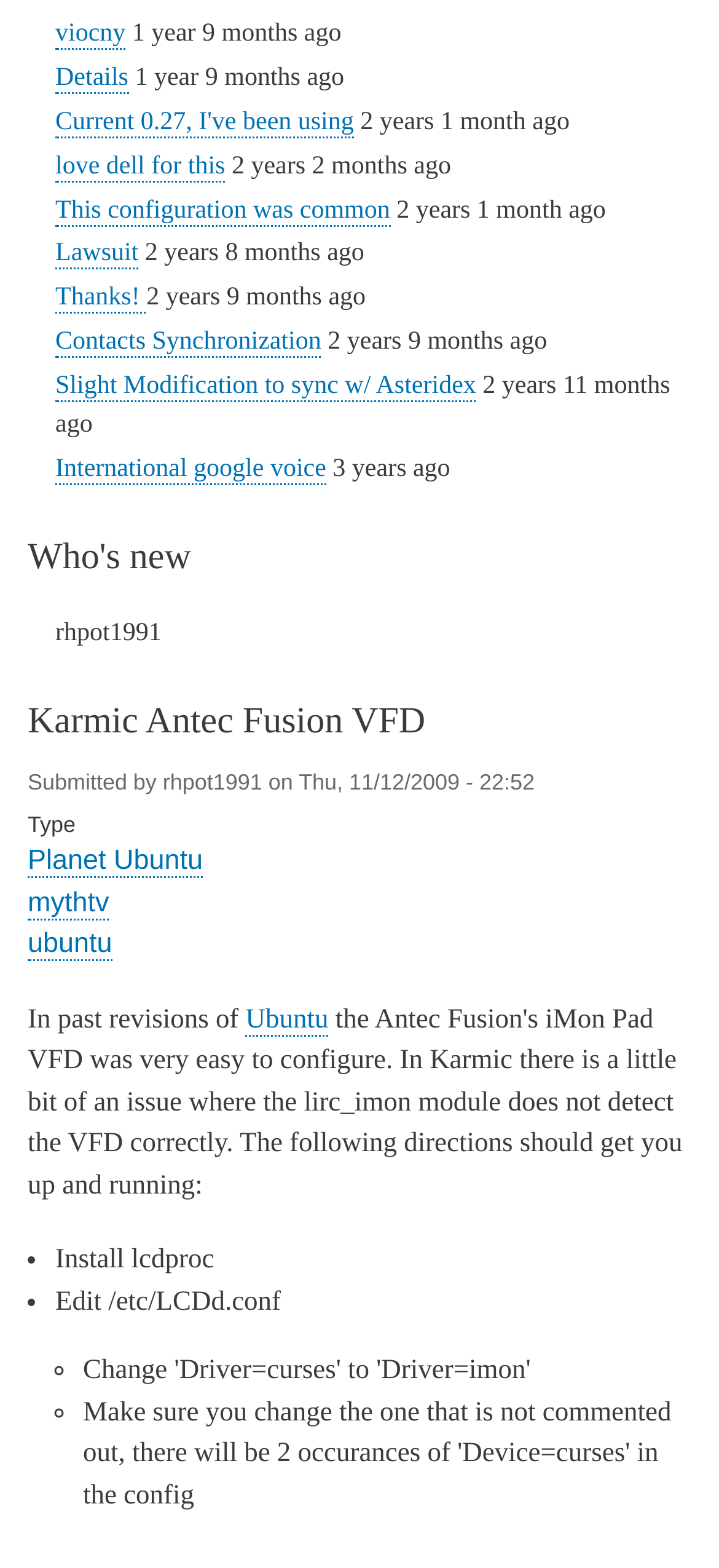Find the bounding box of the web element that fits this description: "Planet Ubuntu".

[0.038, 0.539, 0.282, 0.561]